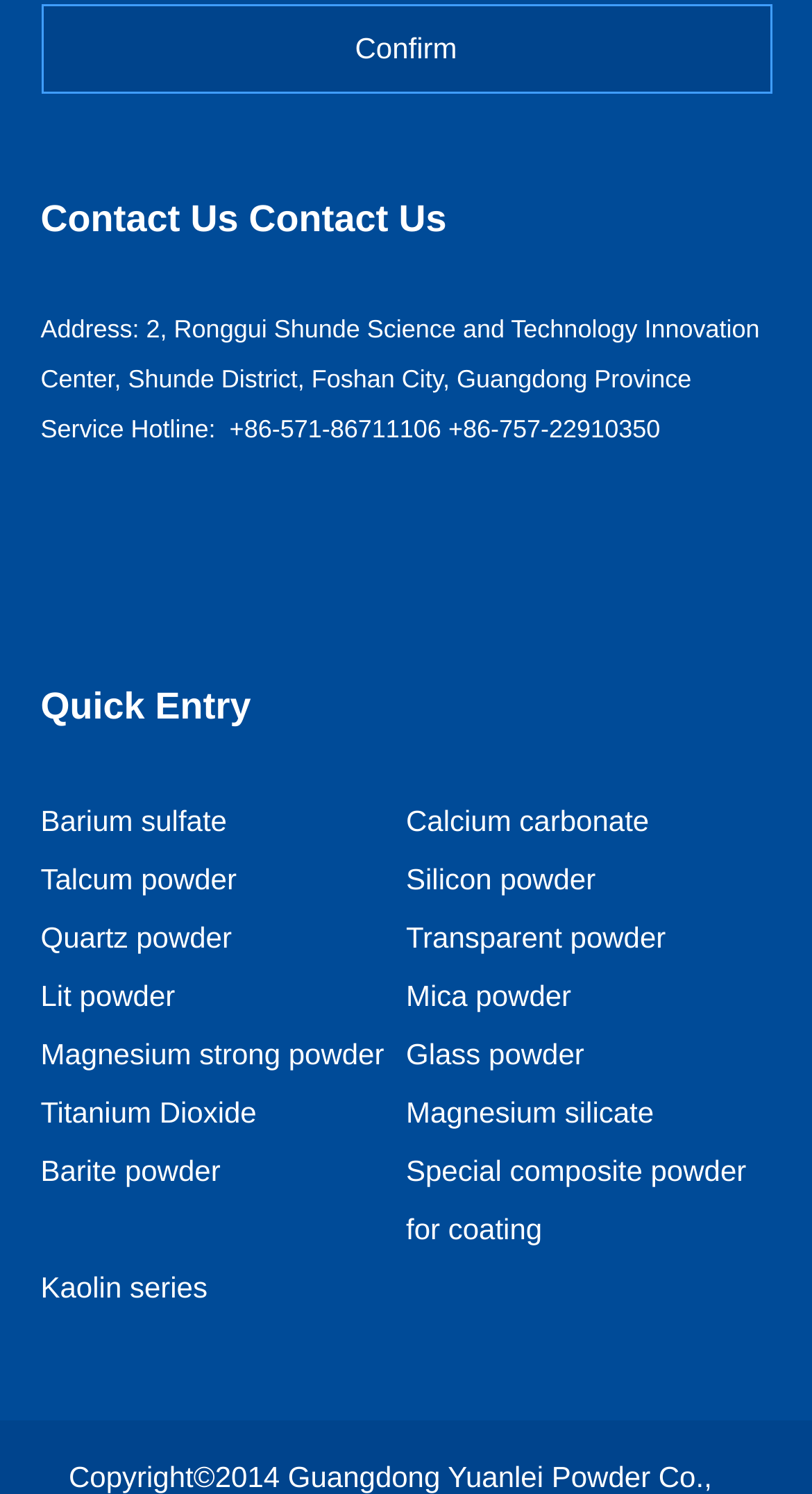Refer to the image and provide a thorough answer to this question:
What is the purpose of the 'Quick Entry' section?

I inferred the purpose of the 'Quick Entry' section by looking at the links below it, which are all product names, and assuming that this section is meant to provide quick access to these products.